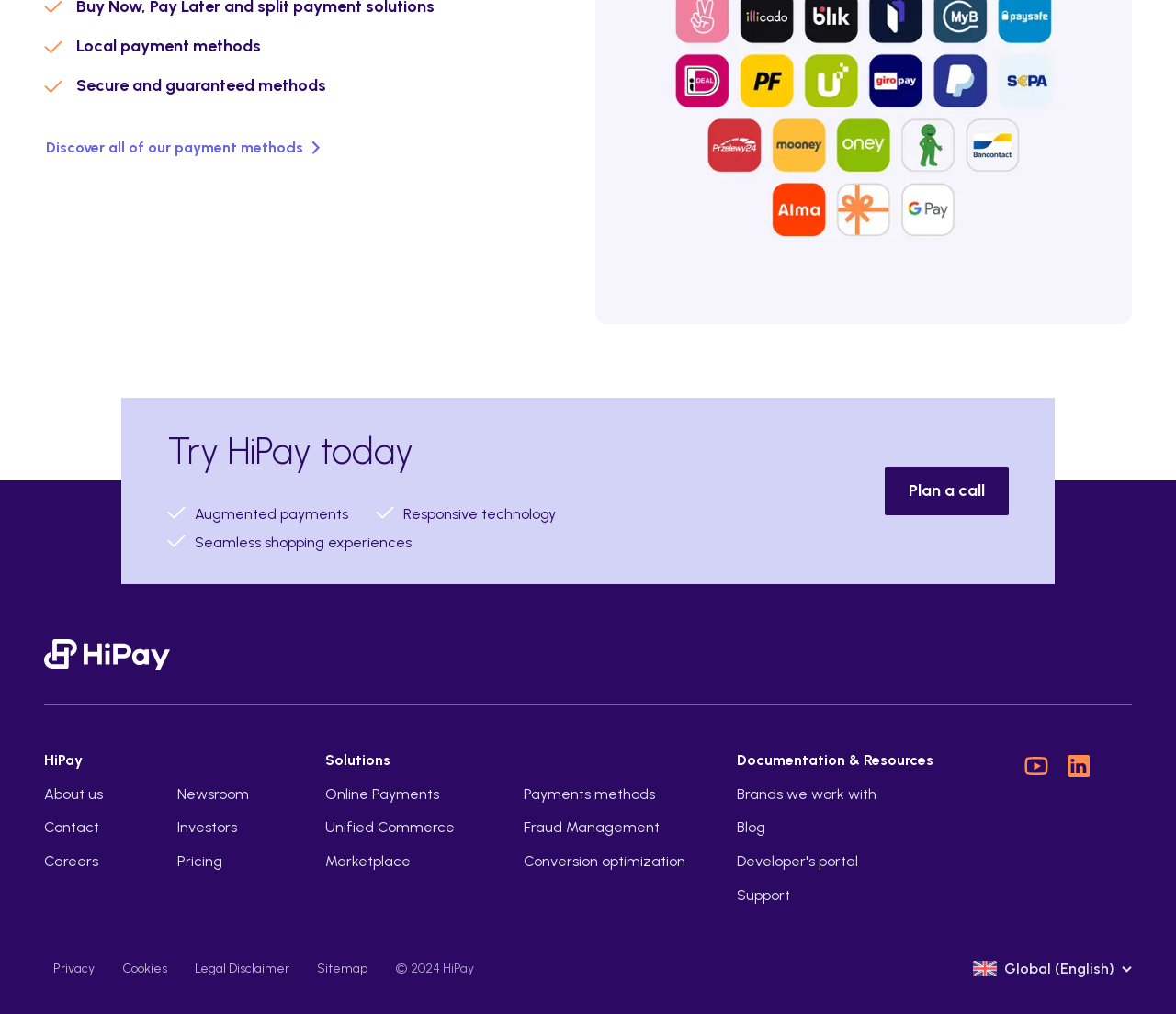Determine the bounding box coordinates of the section I need to click to execute the following instruction: "Check related articles". Provide the coordinates as four float numbers between 0 and 1, i.e., [left, top, right, bottom].

None